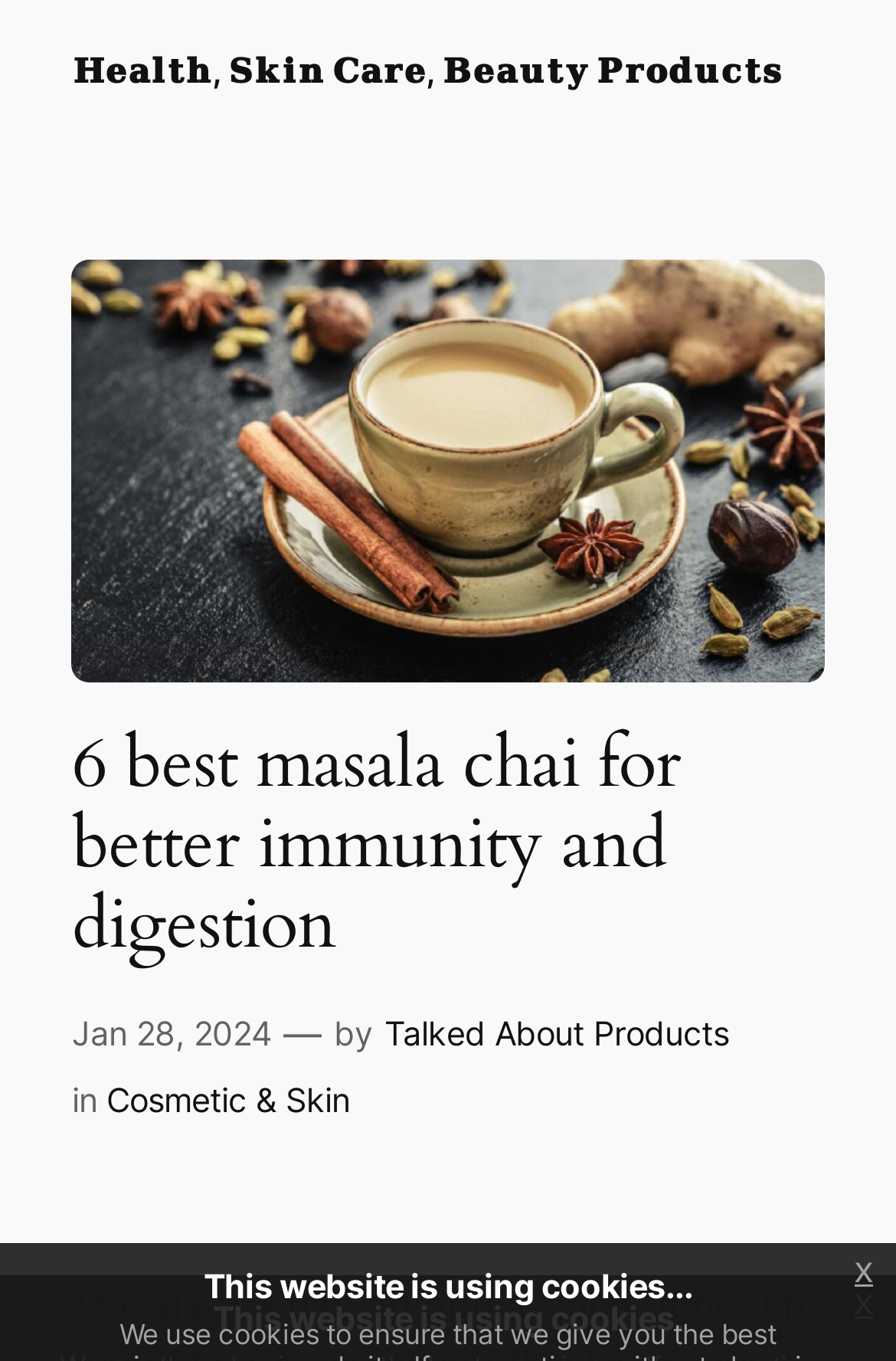When was the article published?
Based on the screenshot, provide a one-word or short-phrase response.

Jan 28, 2024